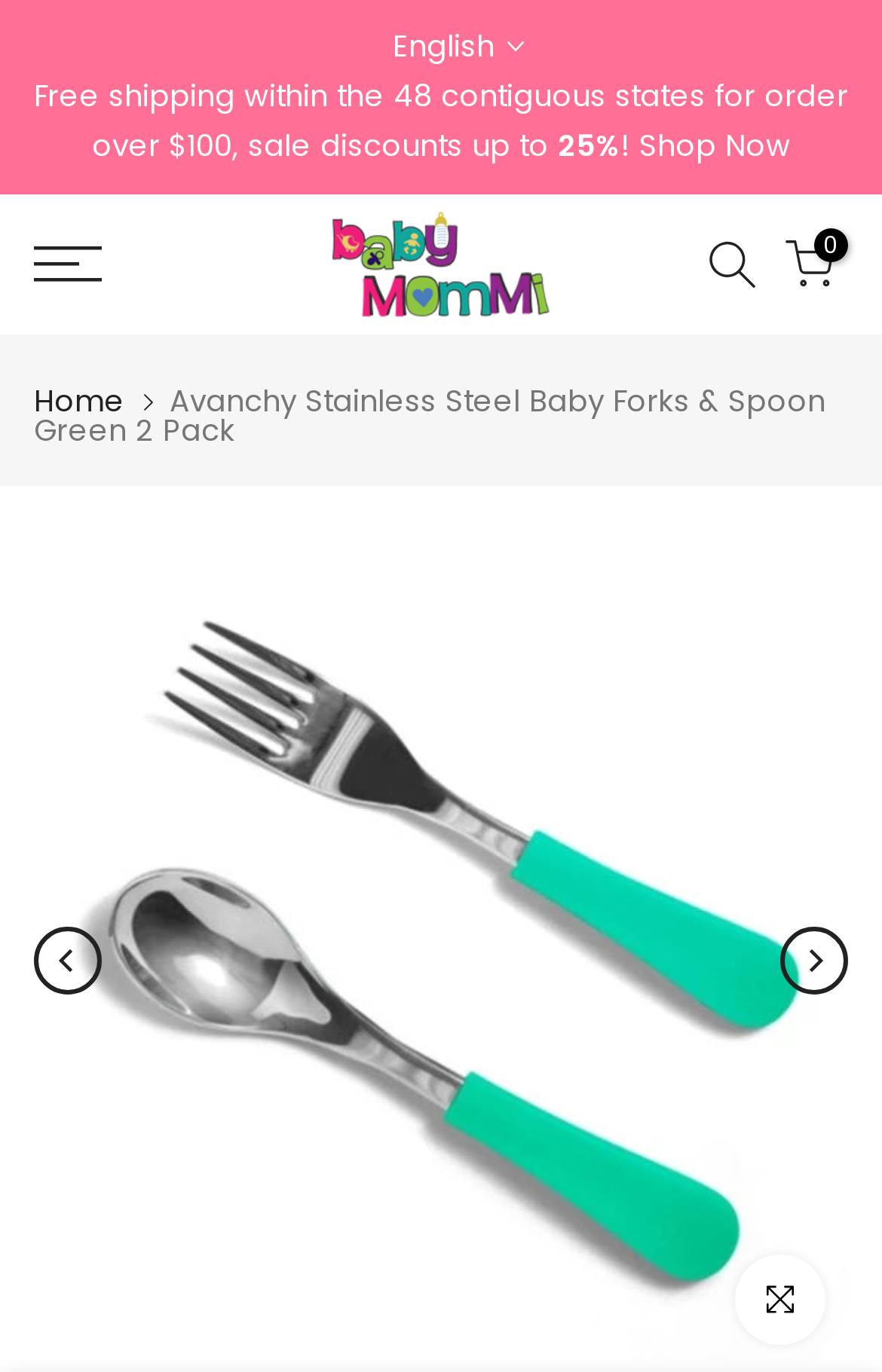Please identify the coordinates of the bounding box for the clickable region that will accomplish this instruction: "Close menu".

[0.7, 0.0, 0.828, 0.082]